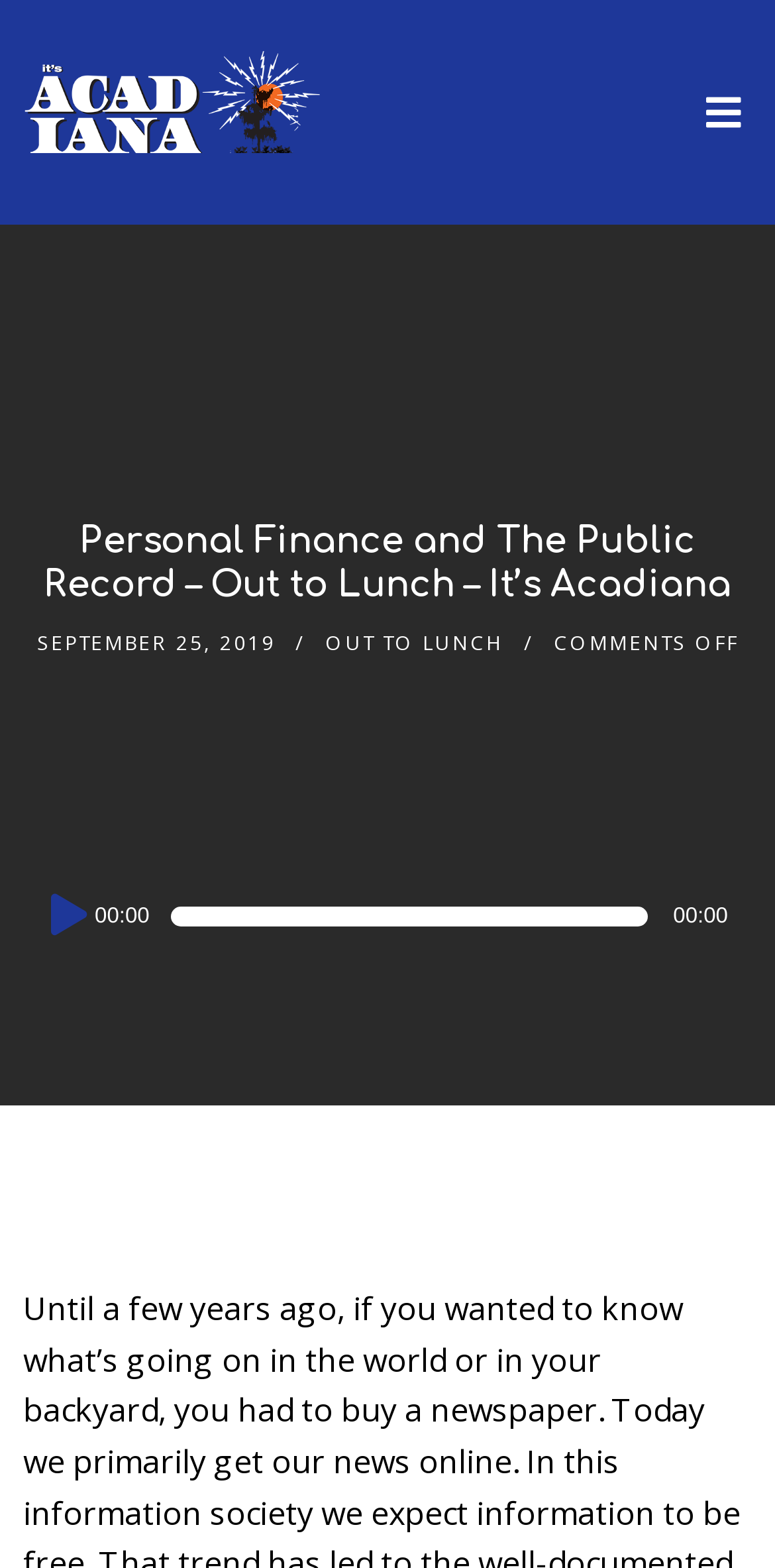What is the name of the audio player?
Refer to the image and give a detailed response to the question.

I found the name of the audio player by looking at the application element located at [0.03, 0.559, 0.97, 0.61] which contains the text 'Audio Player'.